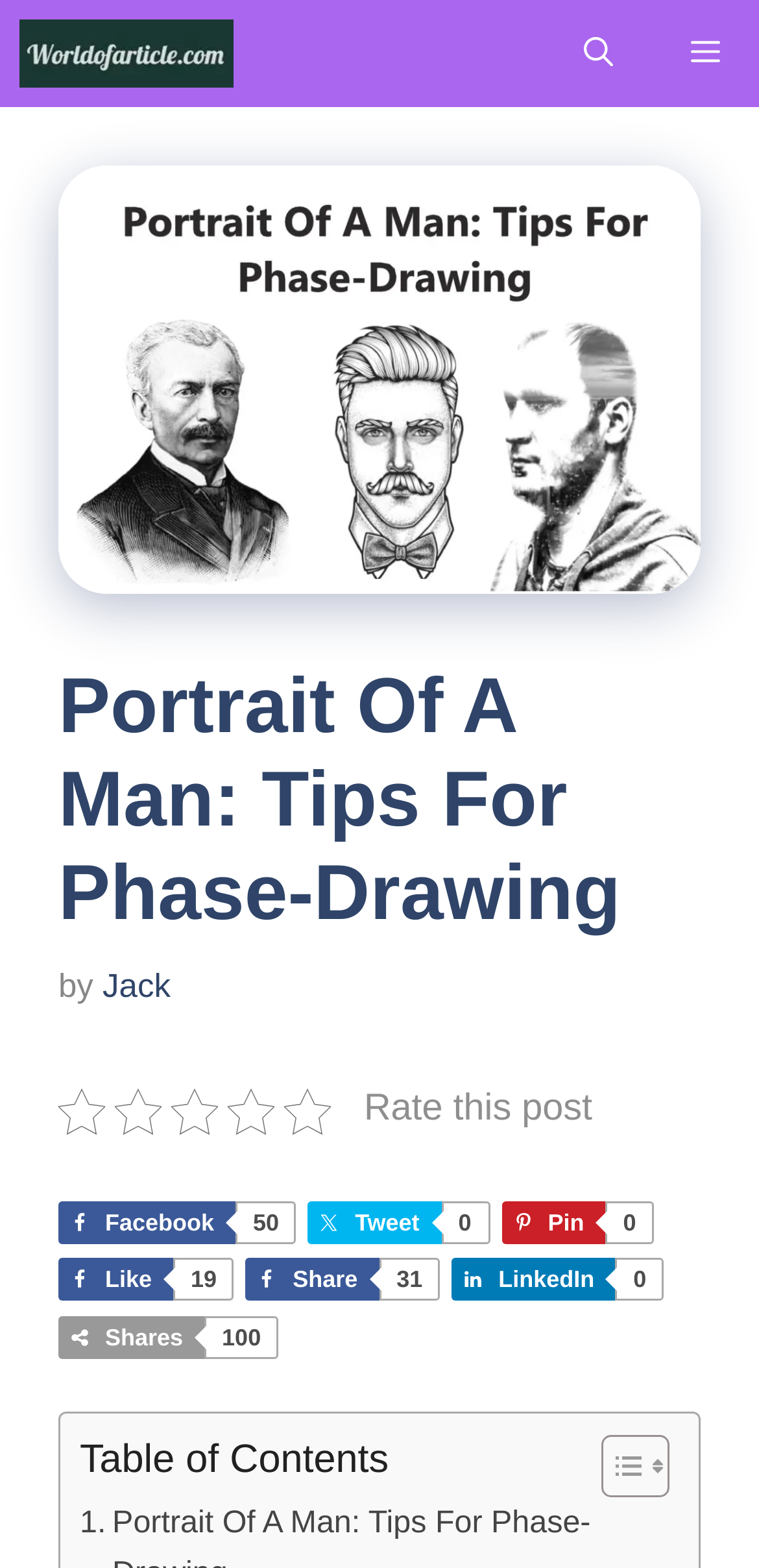How many shares does the post have?
Provide a thorough and detailed answer to the question.

The share count is displayed in the social media section of the webpage, where it says 'Shares 100'.